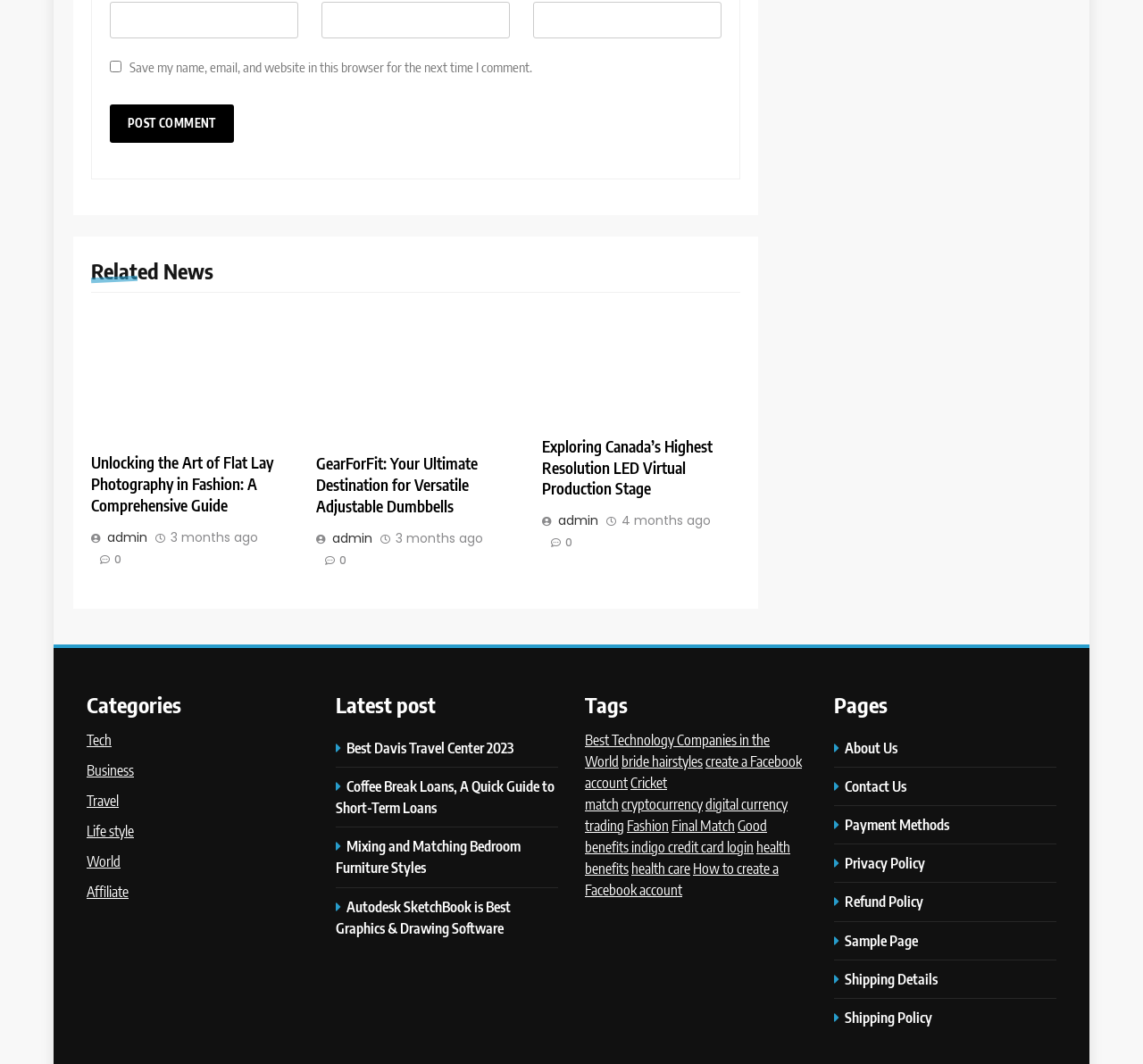Look at the image and write a detailed answer to the question: 
What is the title of the second article?

I found the title of the second article by looking at the heading element [717] inside the article element [352]. The title is 'GearForFit: Your Ultimate Destination for Versatile Adjustable Dumbbells'.